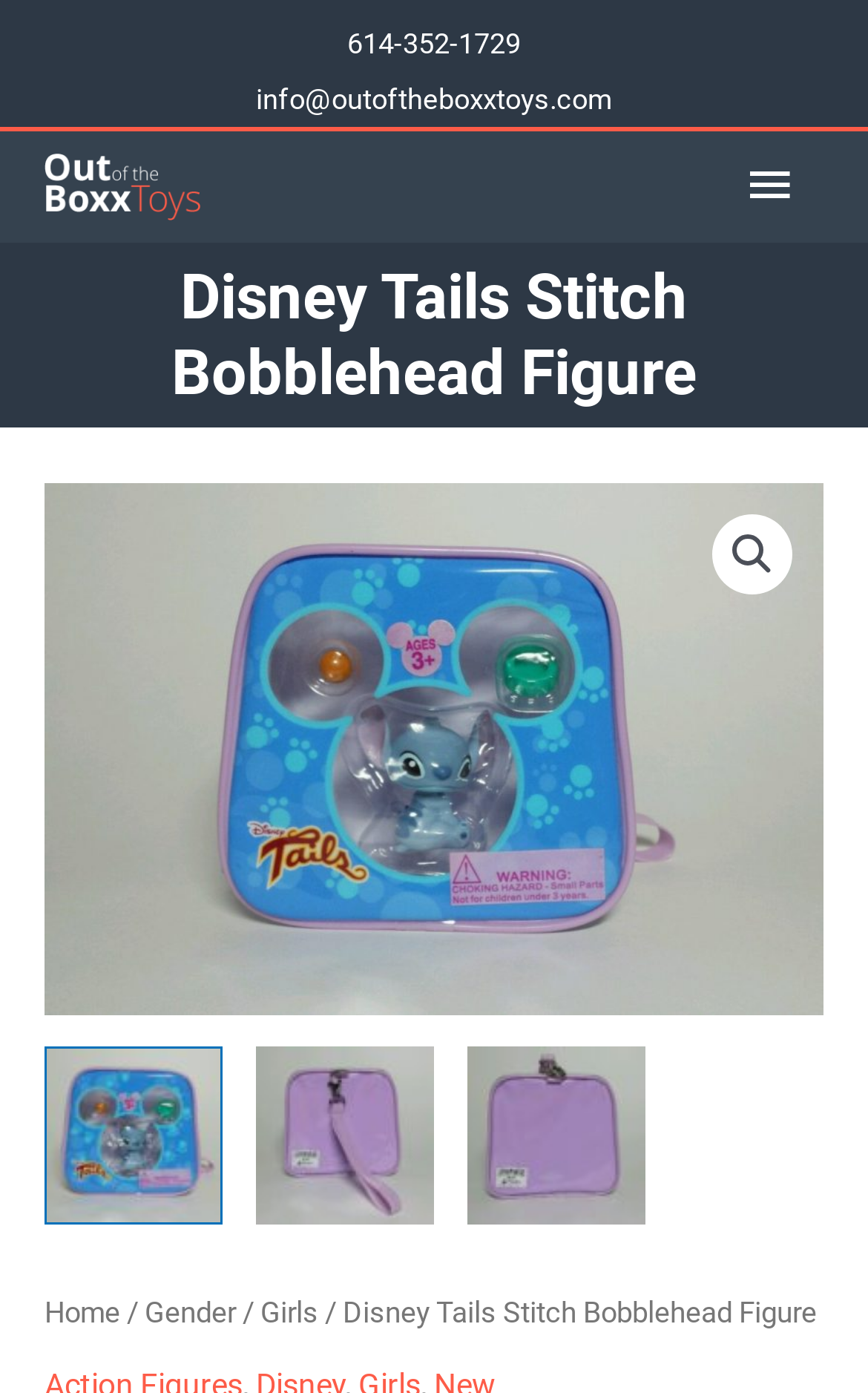Please find the bounding box for the UI element described by: "Main Menu".

[0.826, 0.095, 0.949, 0.175]